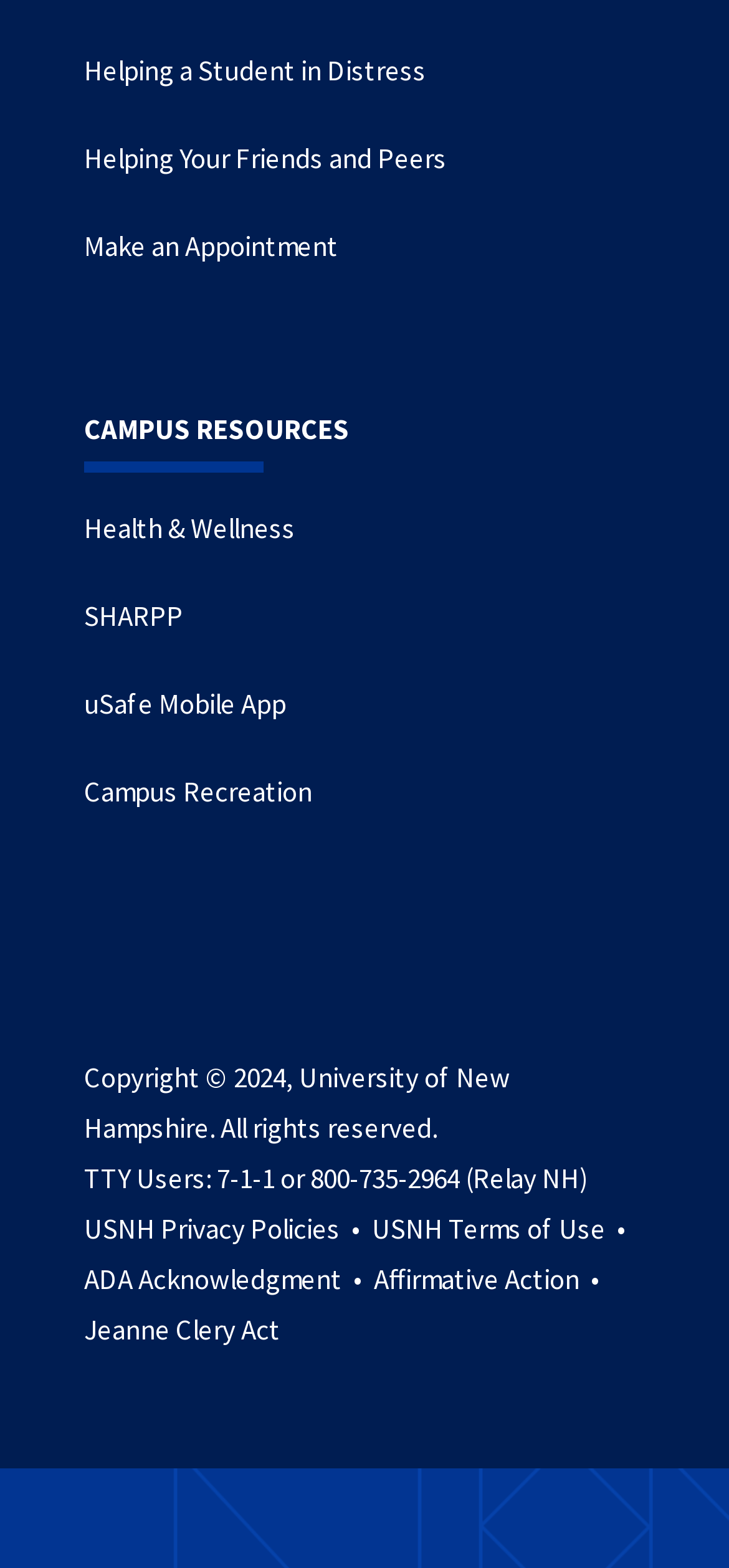Determine the bounding box coordinates for the element that should be clicked to follow this instruction: "Check USNH Privacy Policies". The coordinates should be given as four float numbers between 0 and 1, in the format [left, top, right, bottom].

[0.115, 0.772, 0.503, 0.795]